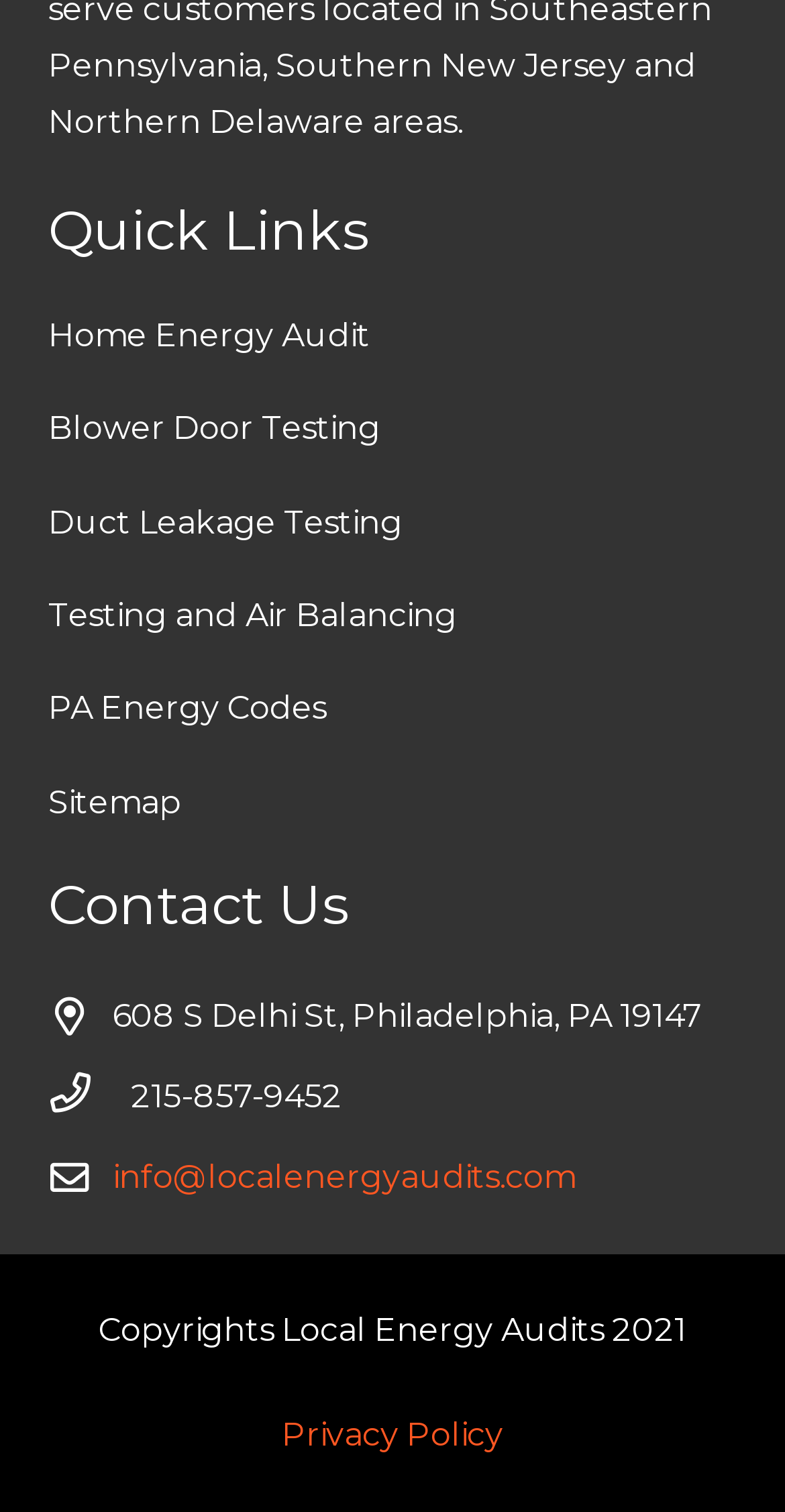What is the company's phone number?
Answer the question with a single word or phrase derived from the image.

215-857-9452